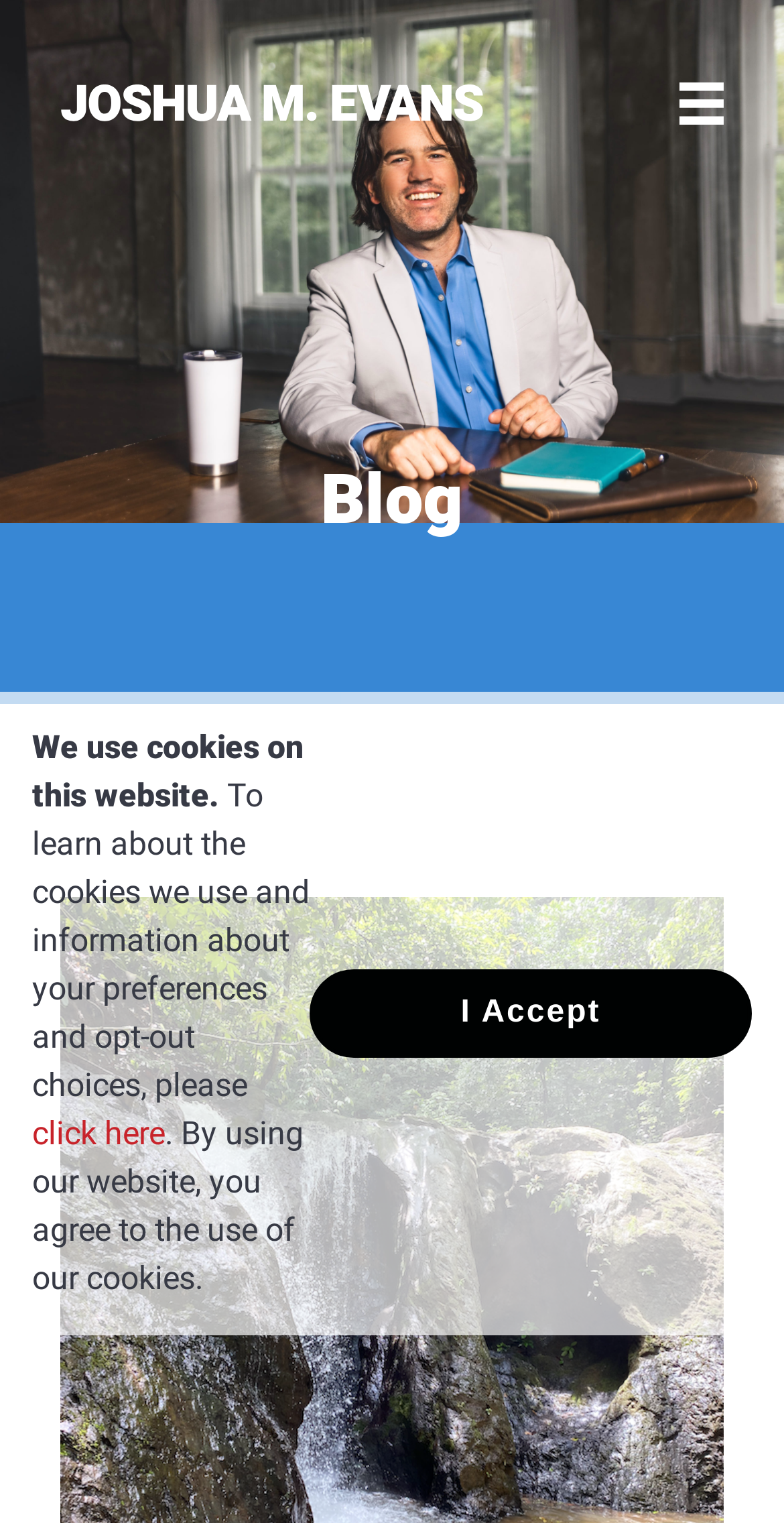Please give a succinct answer using a single word or phrase:
What is the message displayed in the alert box?

Cookie usage information